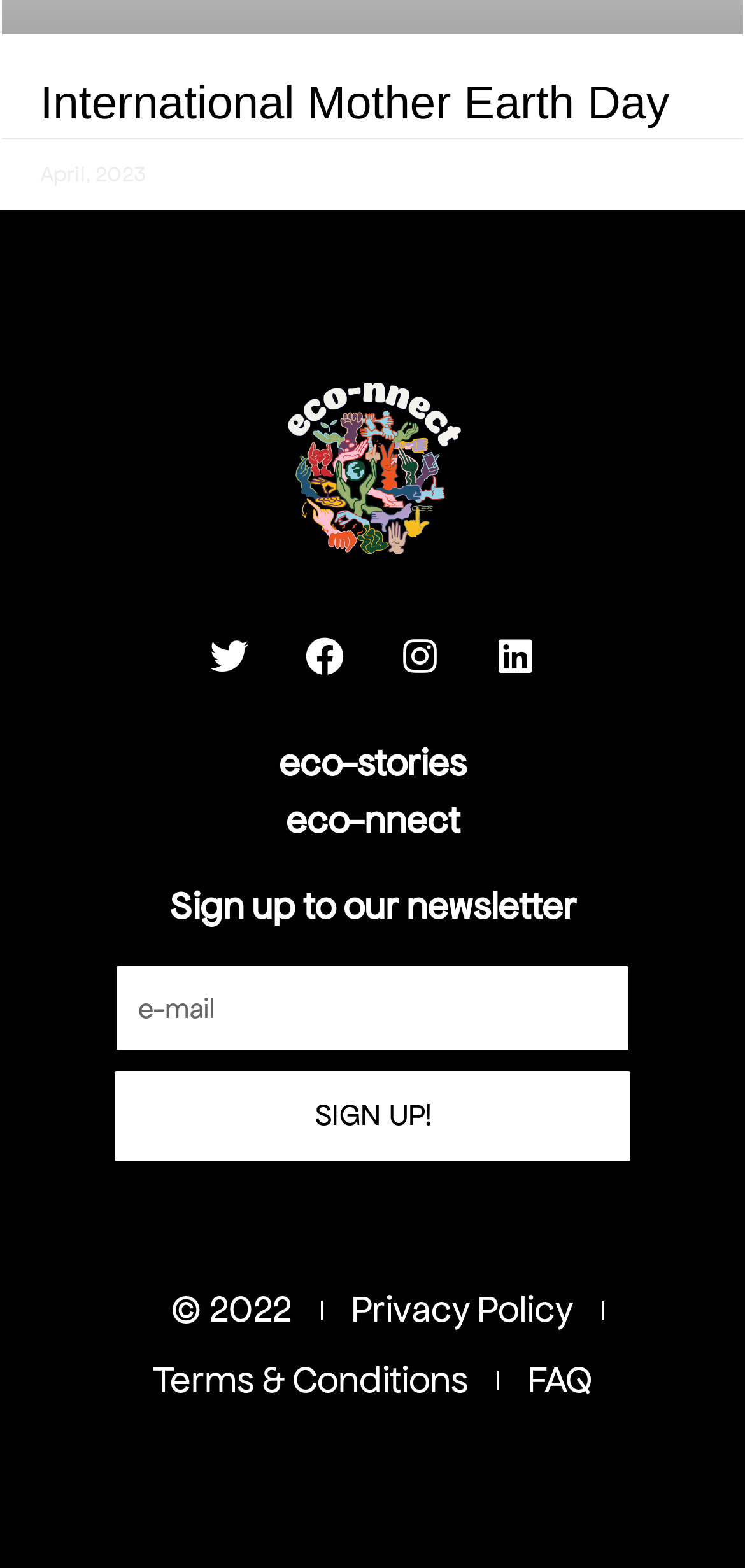Can you find the bounding box coordinates for the element to click on to achieve the instruction: "Click on Twitter"?

[0.256, 0.395, 0.359, 0.444]